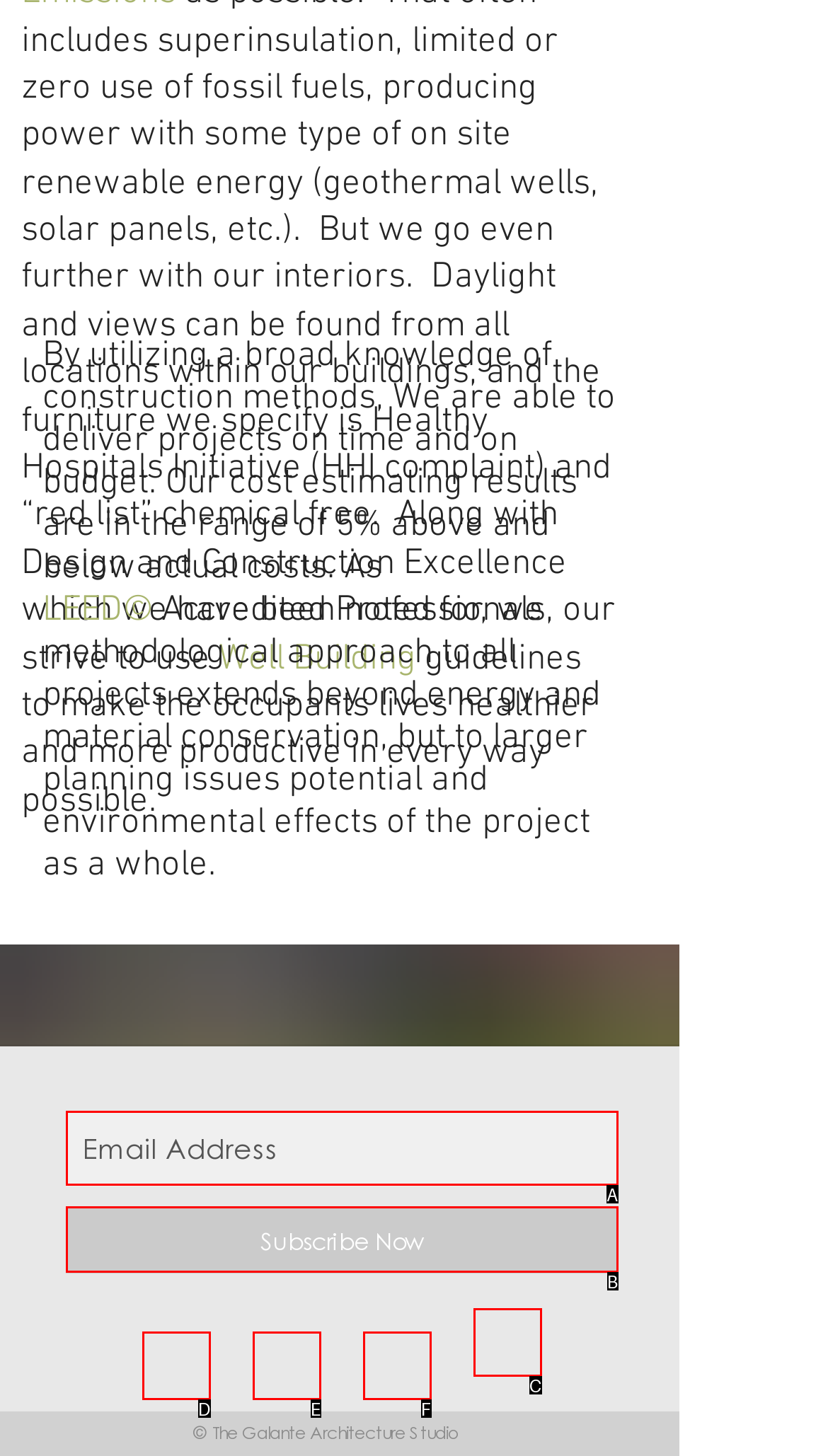Select the option that matches the description: Subscribe Now. Answer with the letter of the correct option directly.

B